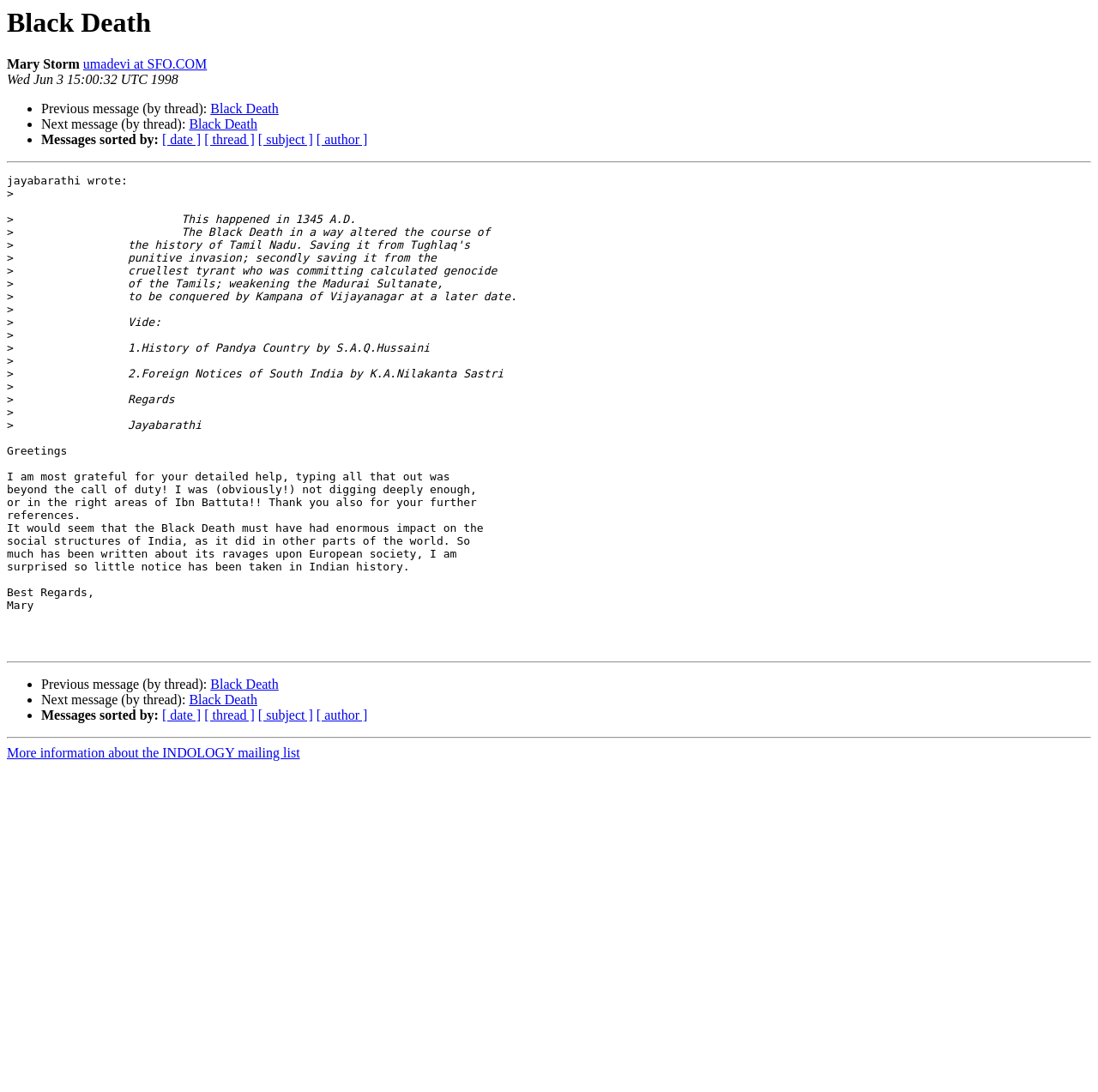Based on the element description [ thread ], identify the bounding box of the UI element in the given webpage screenshot. The coordinates should be in the format (top-left x, top-left y, bottom-right x, bottom-right y) and must be between 0 and 1.

[0.186, 0.648, 0.232, 0.662]